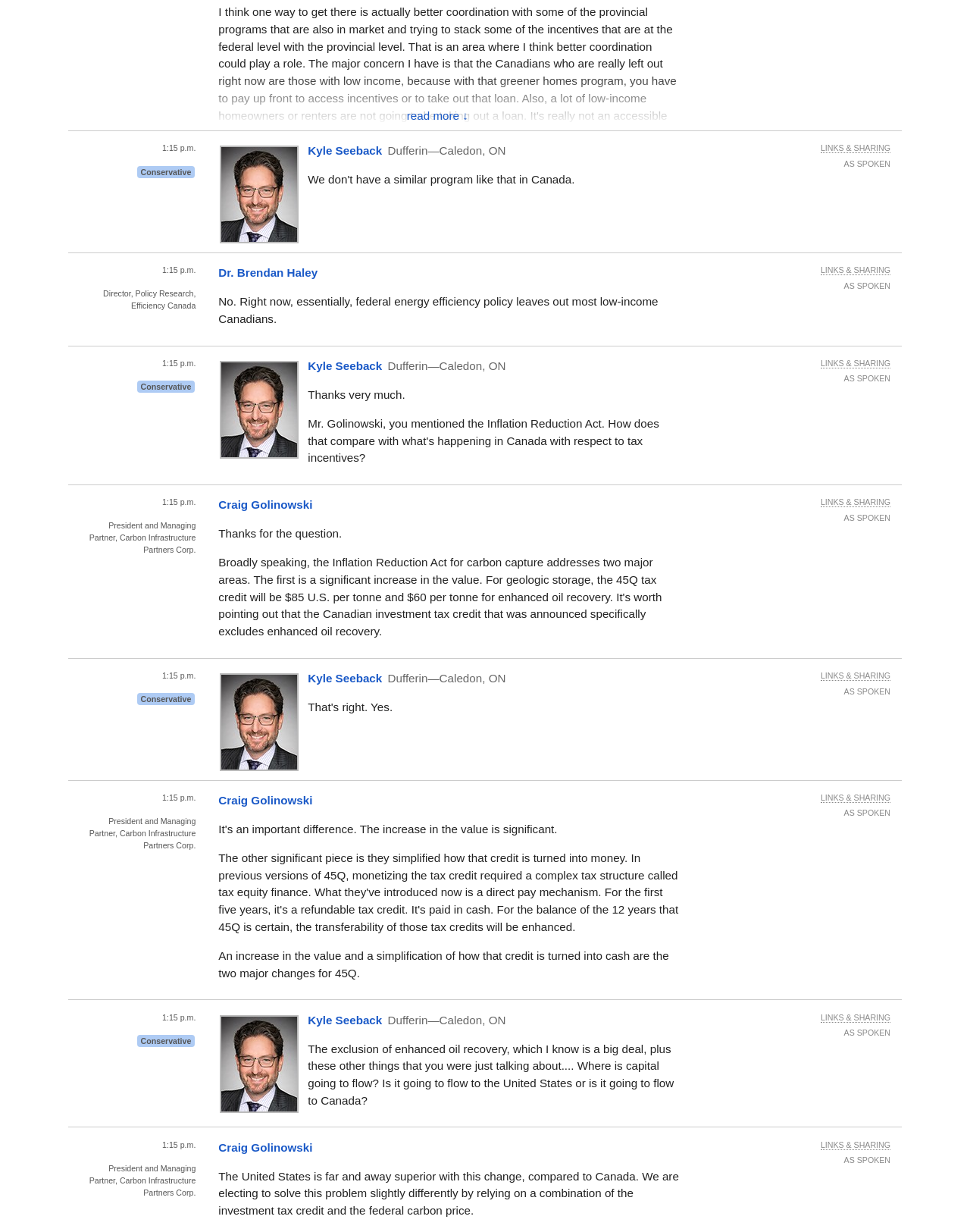How many pages are there in the conversation?
Offer a detailed and full explanation in response to the question.

I found links to multiple pages at the bottom of the page, including '2', '3', ..., '9', and 'All', which suggests that there are at least 9 pages in the conversation.